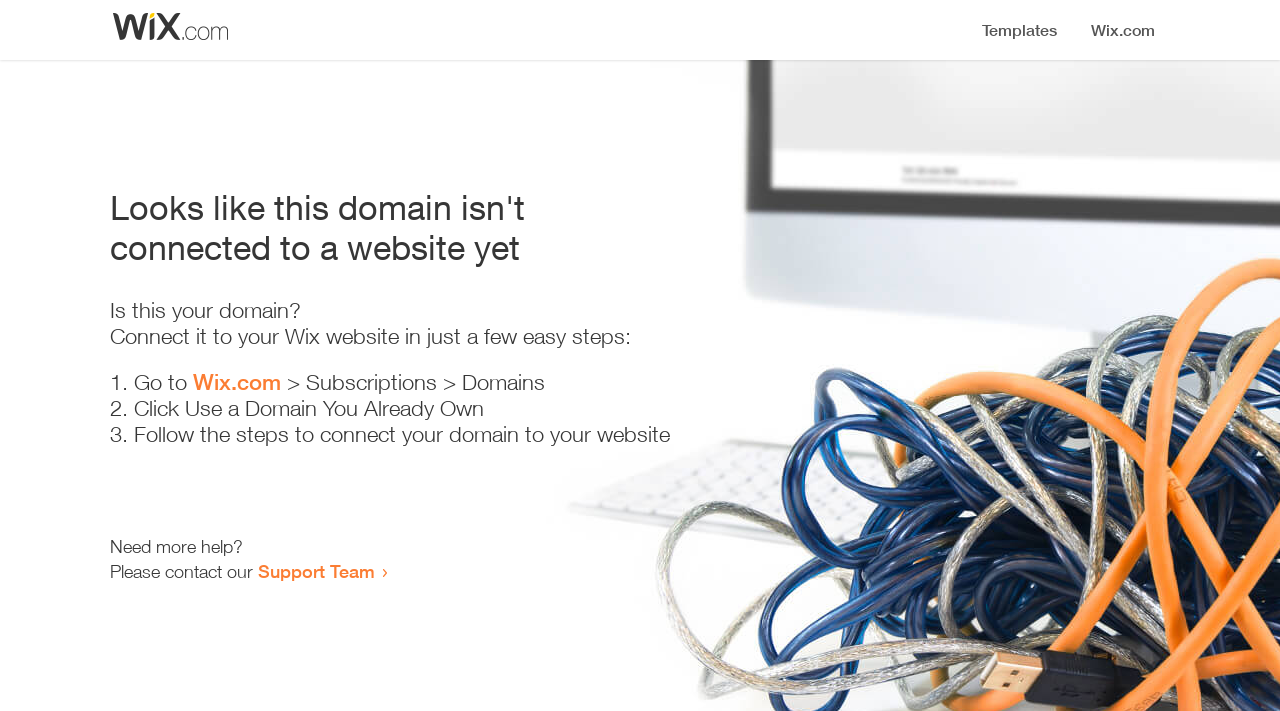Provide a one-word or short-phrase response to the question:
Is this webpage related to Wix?

Yes